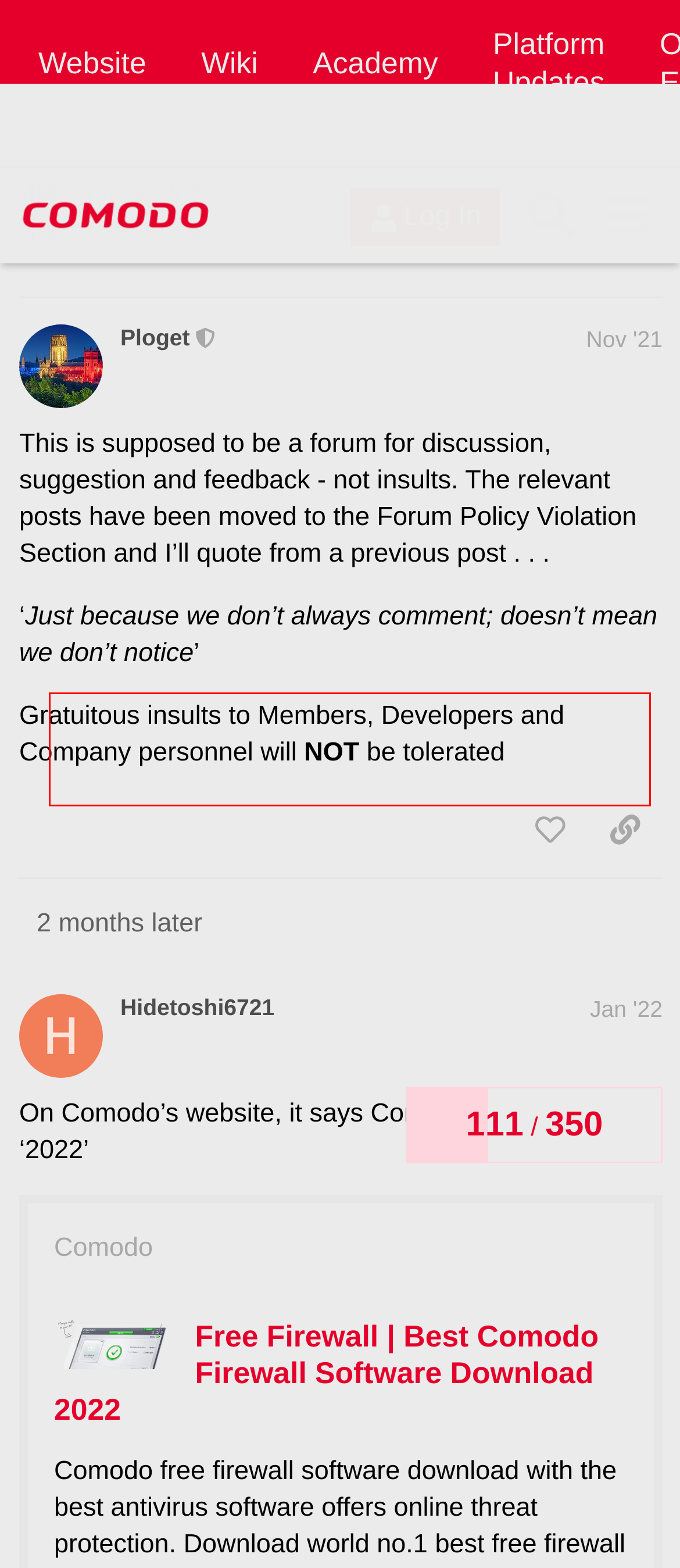Observe the screenshot of the webpage, locate the red bounding box, and extract the text content within it.

In fact, notice that no other testing organization has tested the consumer version even av-test does not test CIS anymore.